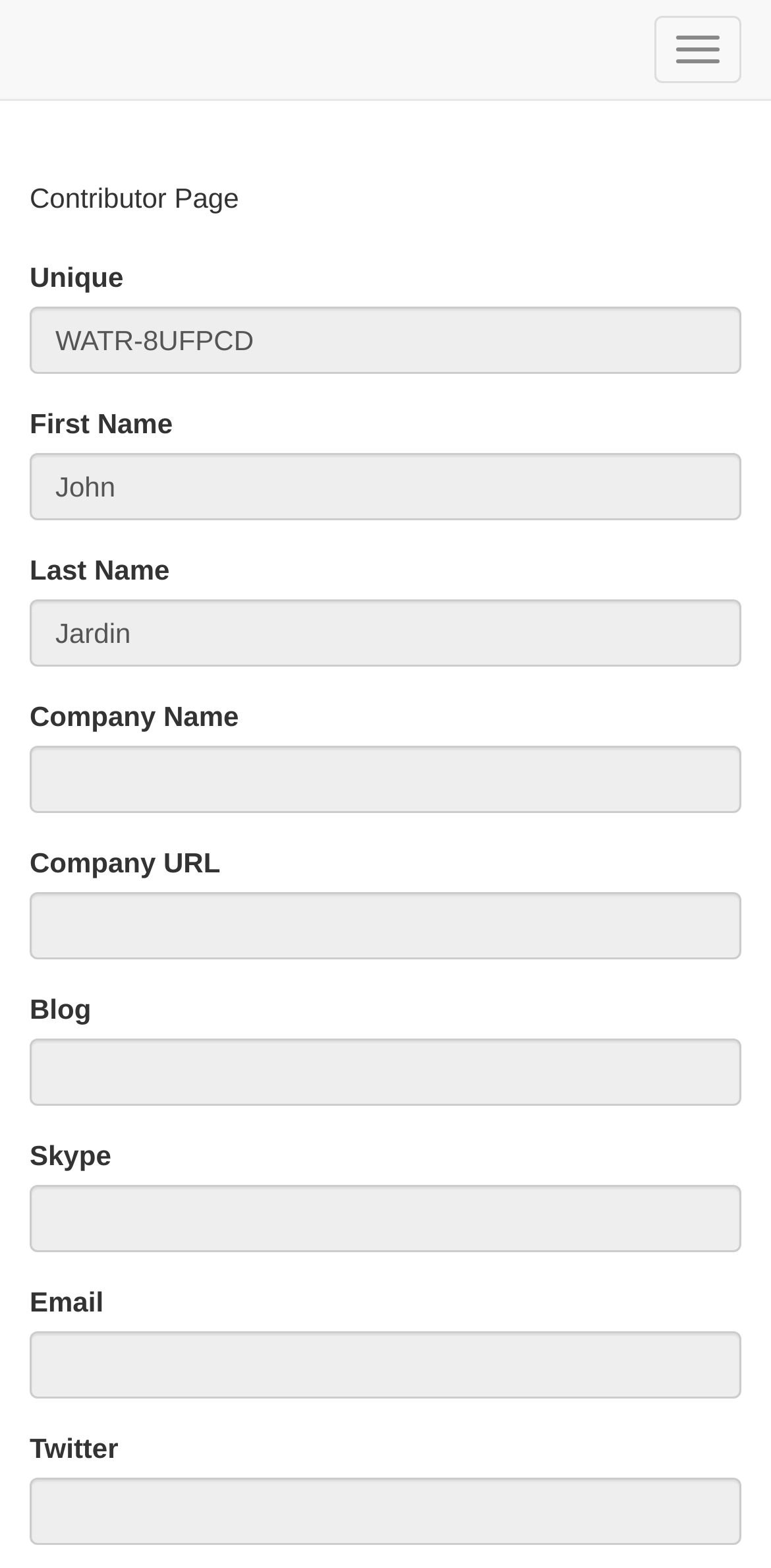Offer an in-depth caption of the entire webpage.

This webpage appears to be a contributor page, with a prominent title "Contributor Page" at the top left corner. Below the title, there is a button labeled "Toggle navigation" at the top right corner. 

Underneath the title, there is a section with a label "Unique" followed by a textbox containing the text "WATR-8UFPCD". 

The page then presents a series of input fields, each accompanied by a label. The labels, in order, are "First Name", "Last Name", "Company Name", "Company URL", "Blog", "Skype", "Email", and "Twitter". Each label is positioned to the left of its corresponding textbox. The textboxes are filled with sample data, including "John" for the first name, "Jardin" for the last name, and so on. 

The layout of the page is organized, with each section and input field neatly stacked below the previous one, making it easy to navigate and fill out the form.